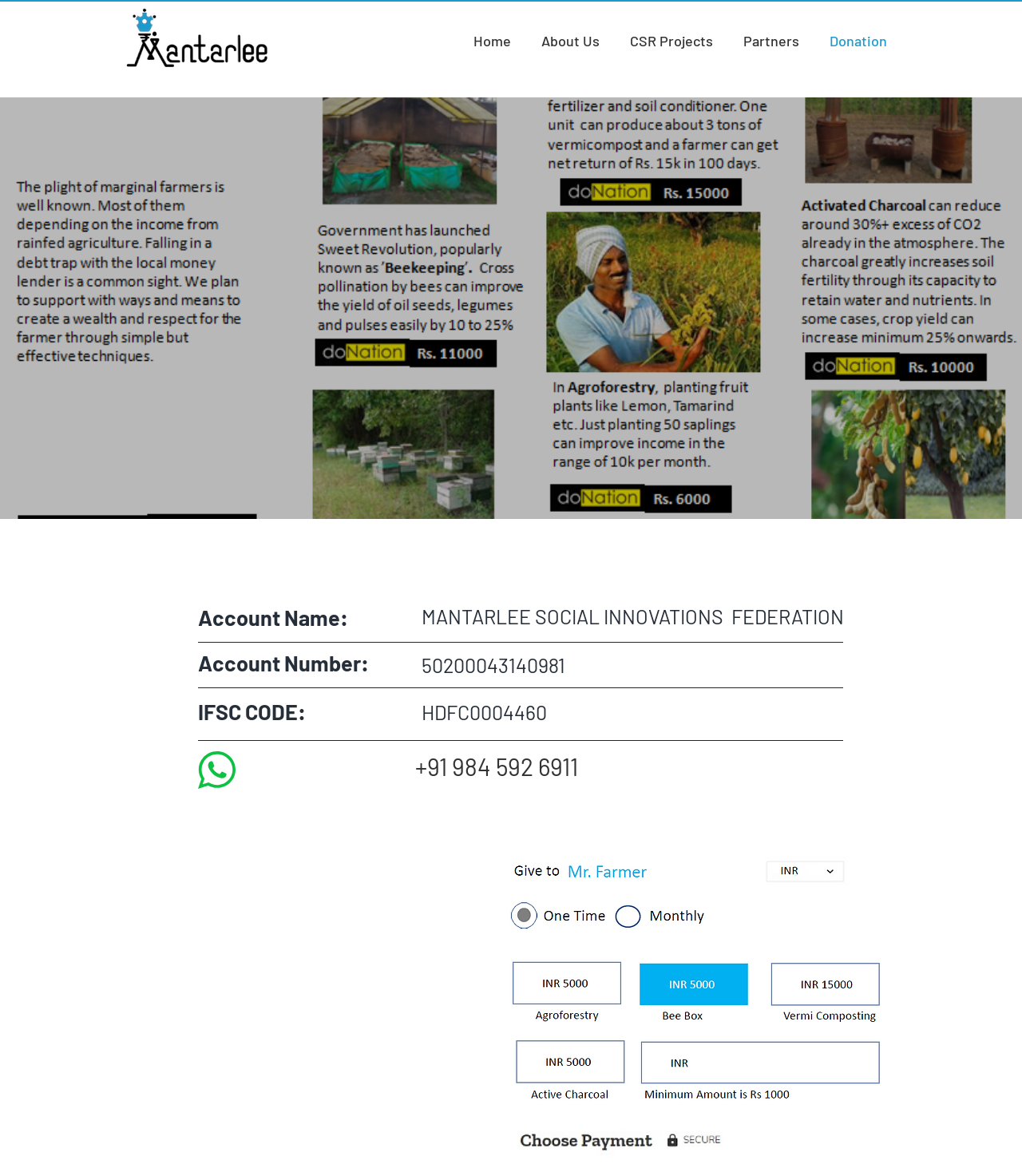Please look at the image and answer the question with a detailed explanation: What is the phone number provided?

I found the answer by looking at the StaticText element with the text '+91 984 592 6911' which is located at [0.406, 0.64, 0.566, 0.664] and is a sub-element of the root element.